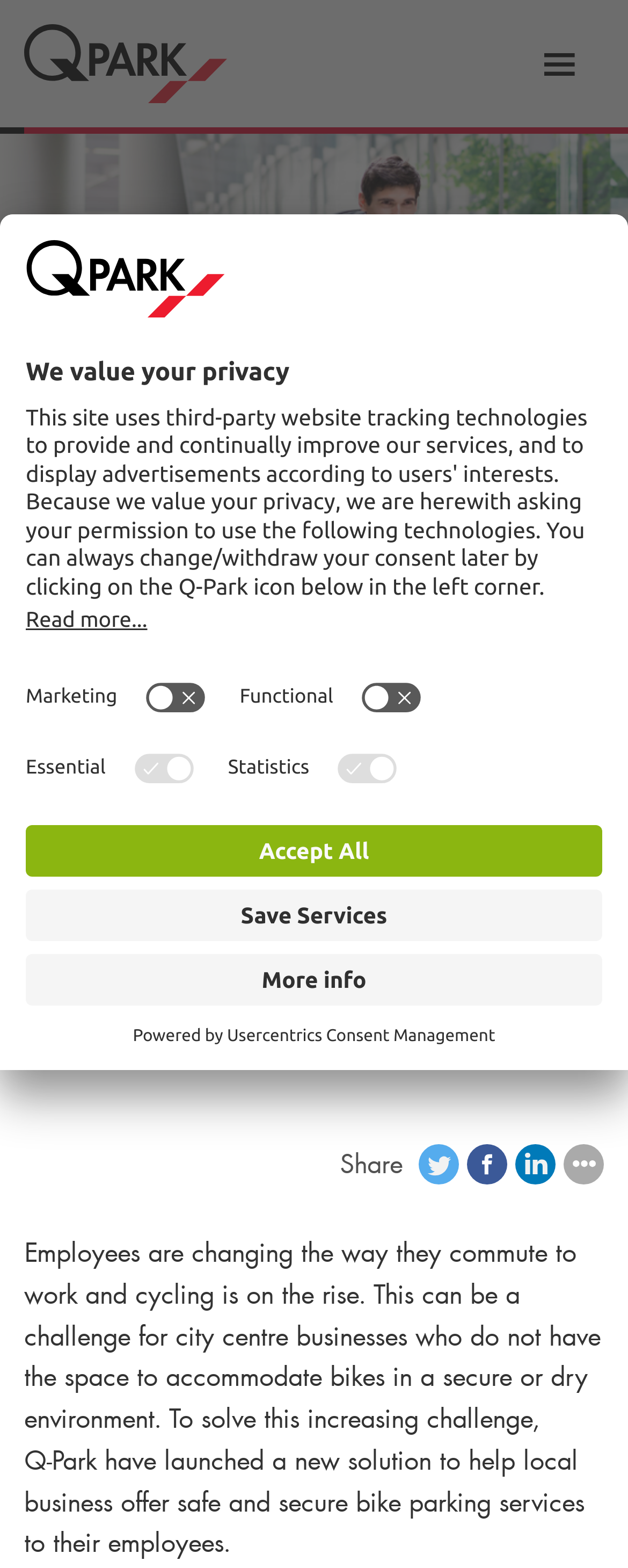Please locate and retrieve the main header text of the webpage.

Q-Park offer secure Bicycle Parking for Businesses